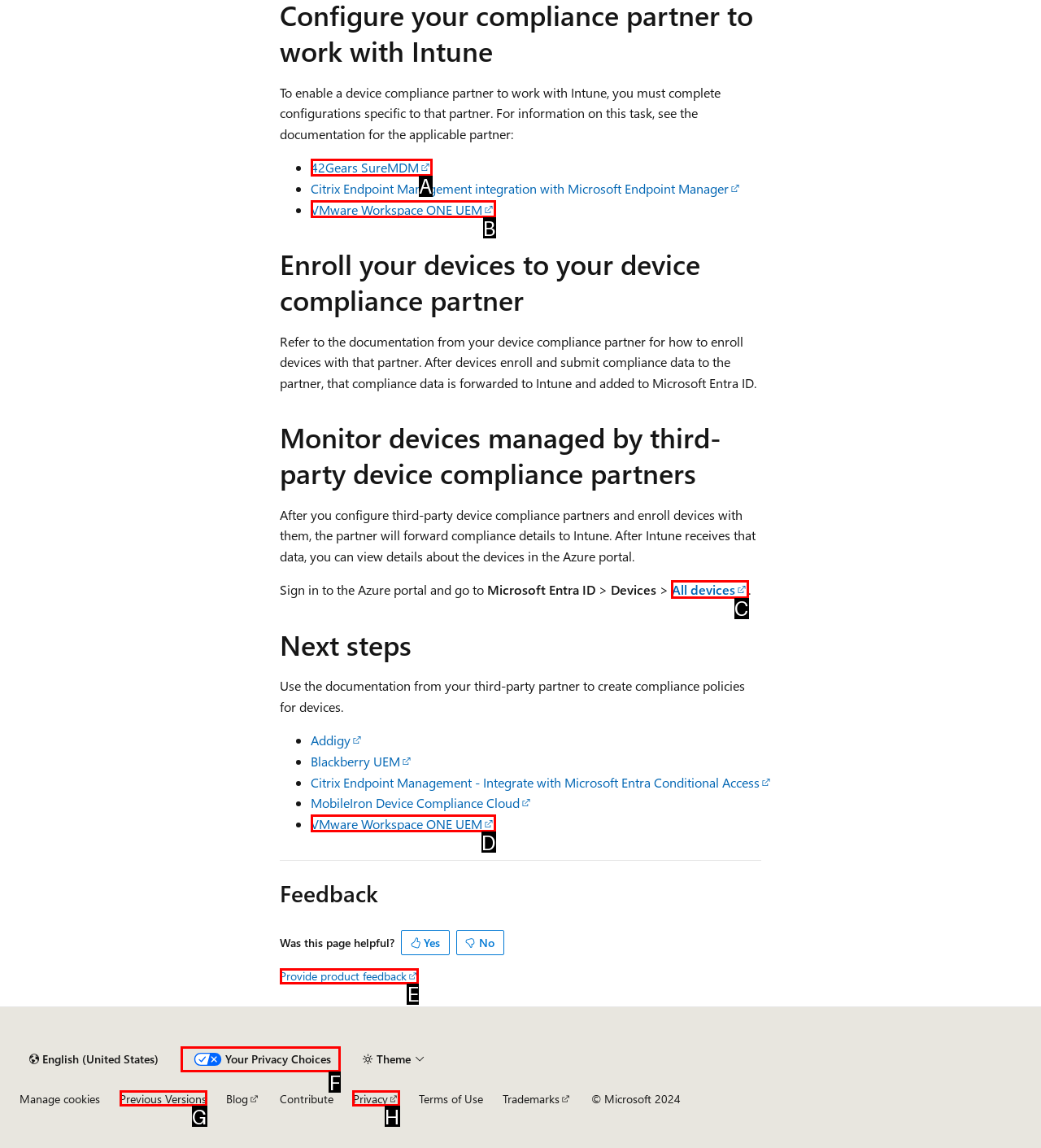Which letter corresponds to the correct option to complete the task: View details about devices in Microsoft Entra ID?
Answer with the letter of the chosen UI element.

C